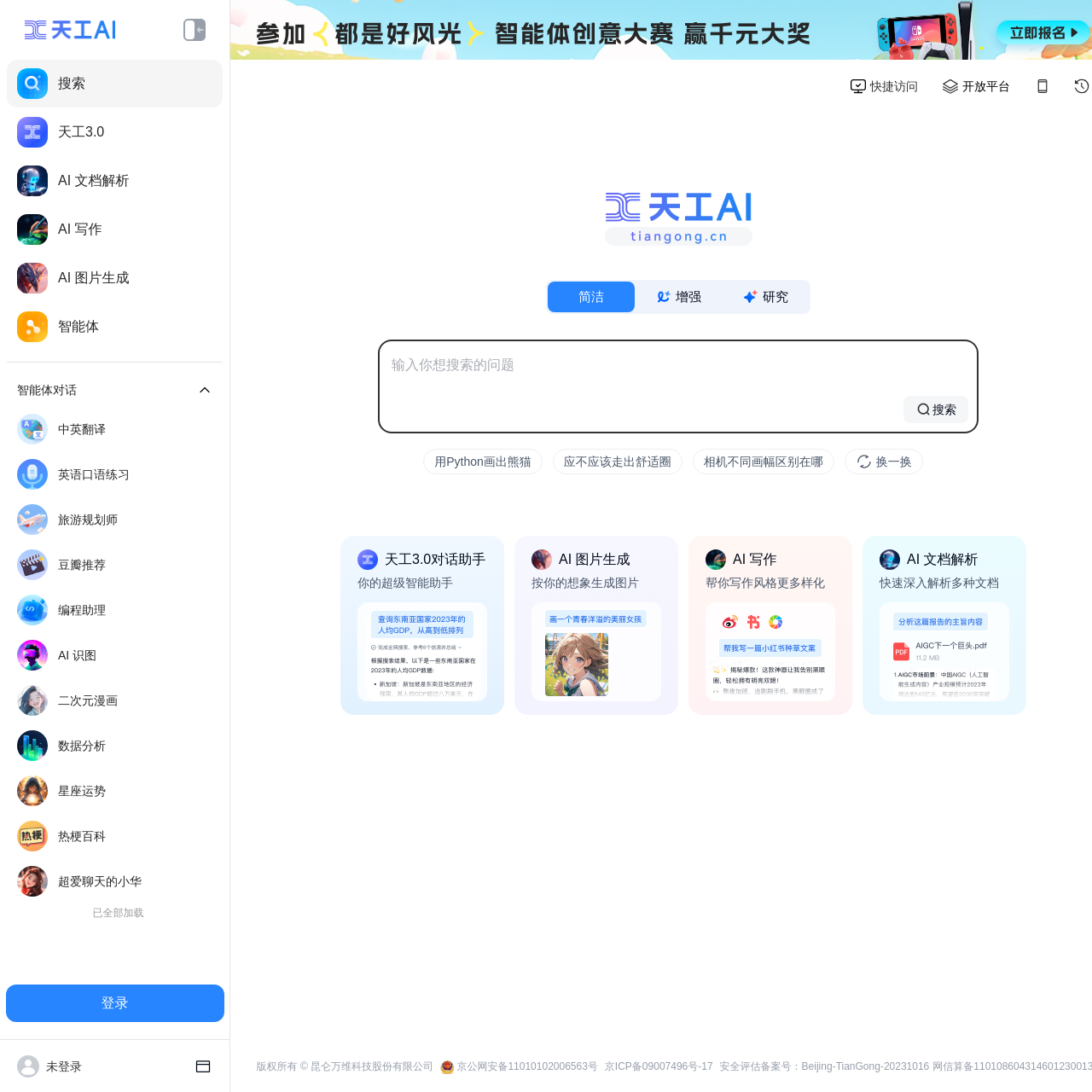Provide the bounding box coordinates of the HTML element described by the text: "AI 文档解析".

[0.006, 0.144, 0.204, 0.188]